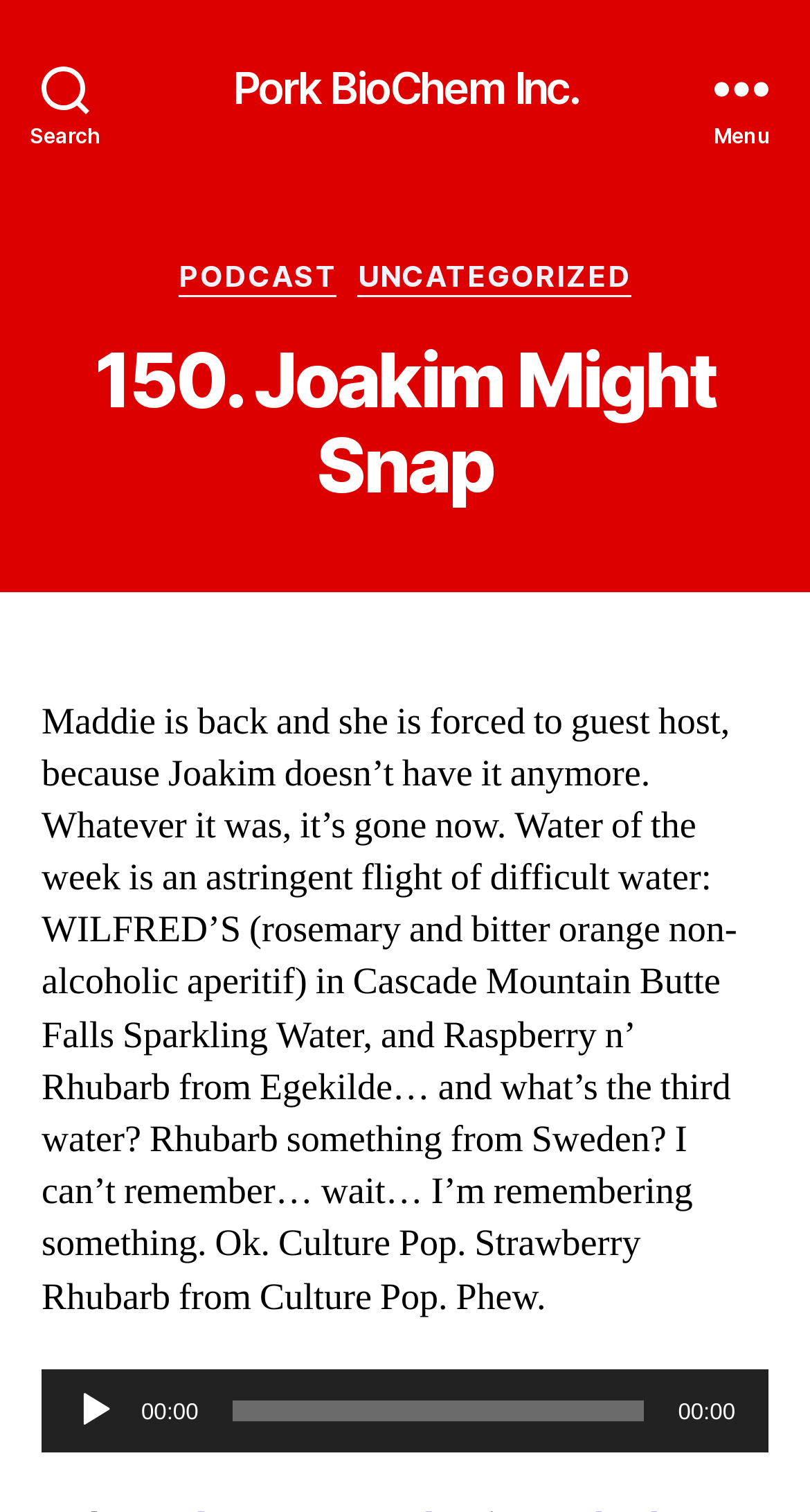Consider the image and give a detailed and elaborate answer to the question: 
What is the name of the company?

The name of the company can be found in the link element 'Pork BioChem Inc.' which is located at the top of the webpage.